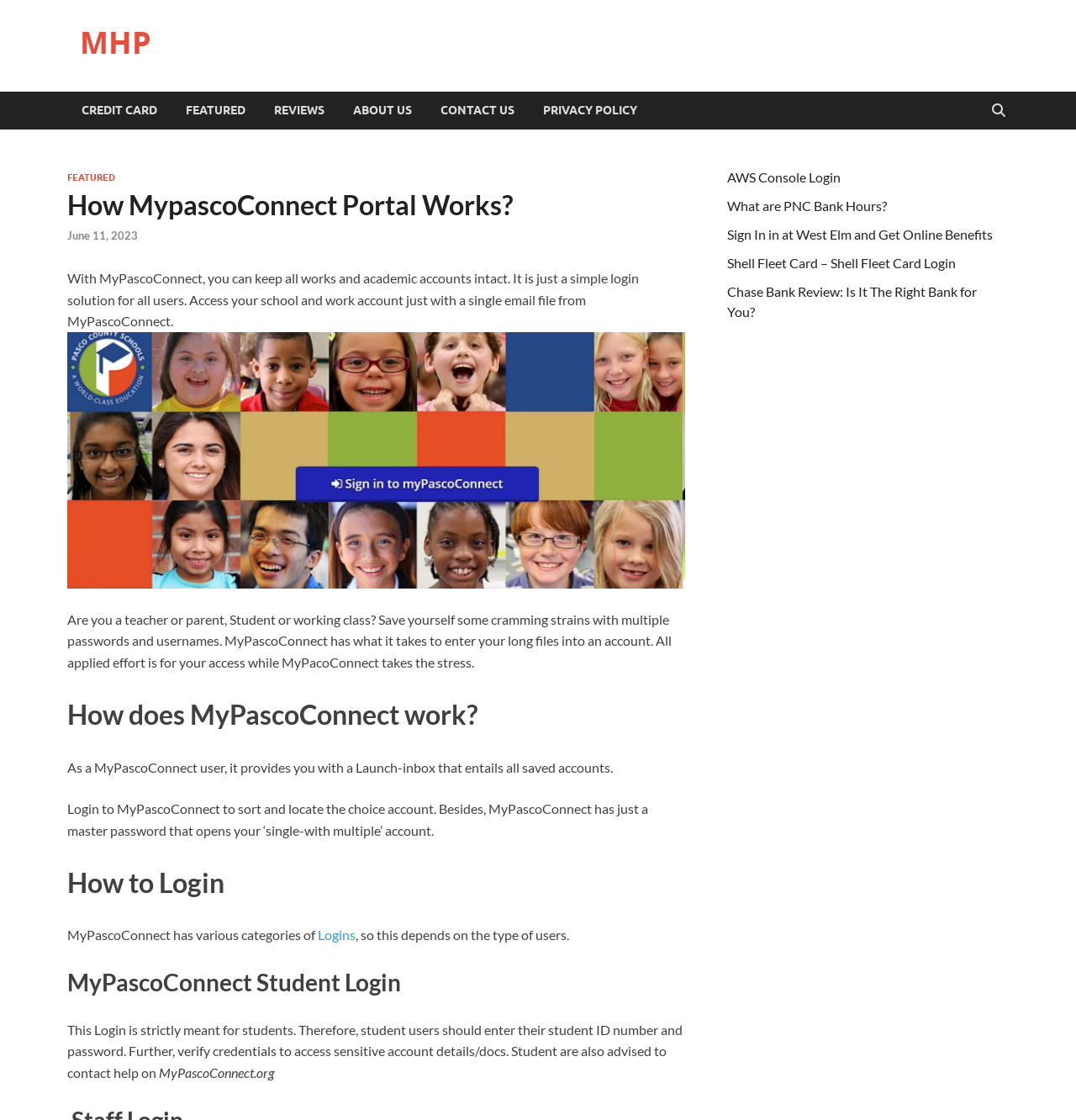Identify and provide the title of the webpage.

How MypascoConnect Portal Works?